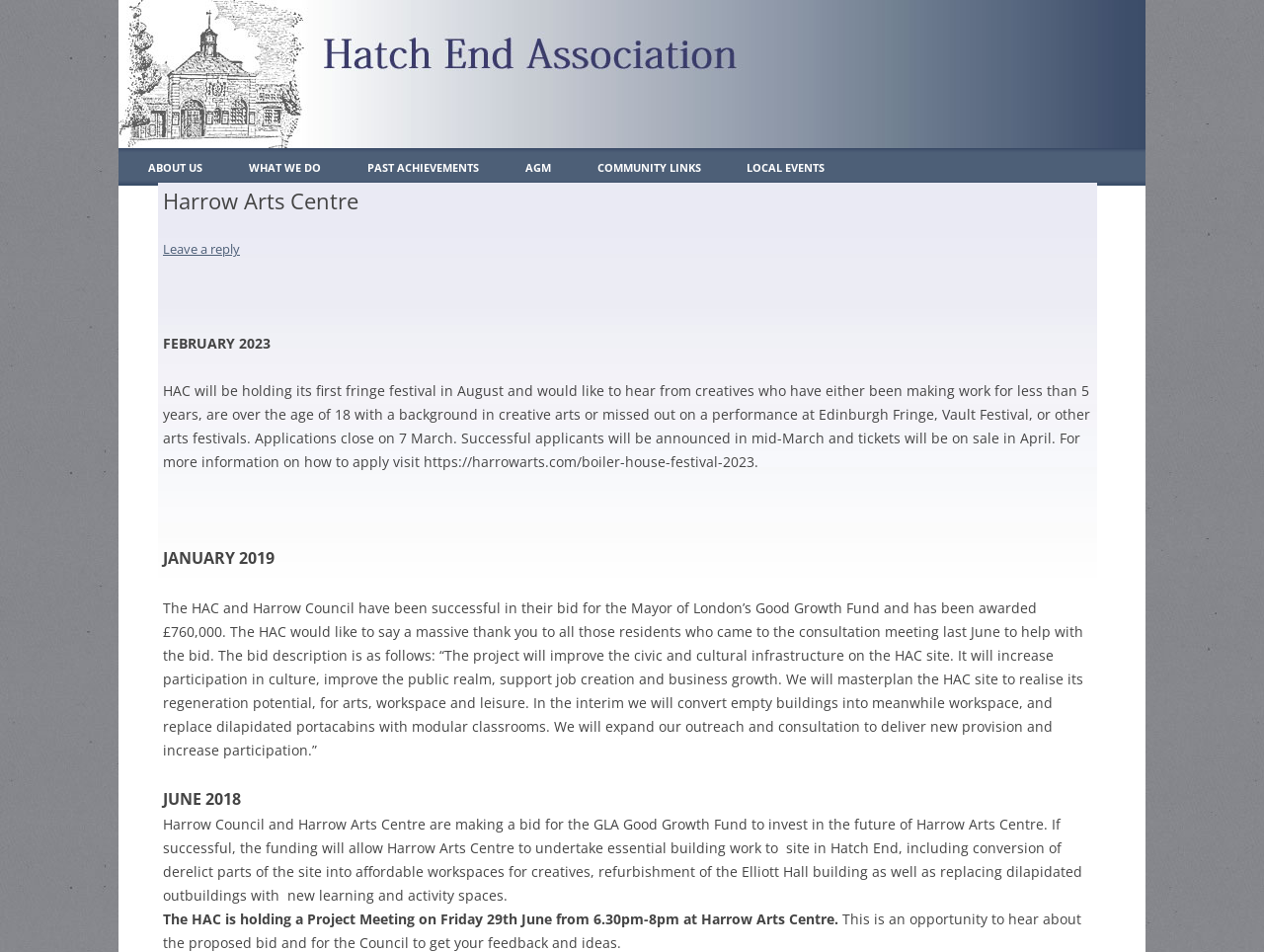Pinpoint the bounding box coordinates of the element that must be clicked to accomplish the following instruction: "Click on Leave a reply". The coordinates should be in the format of four float numbers between 0 and 1, i.e., [left, top, right, bottom].

[0.129, 0.252, 0.19, 0.271]